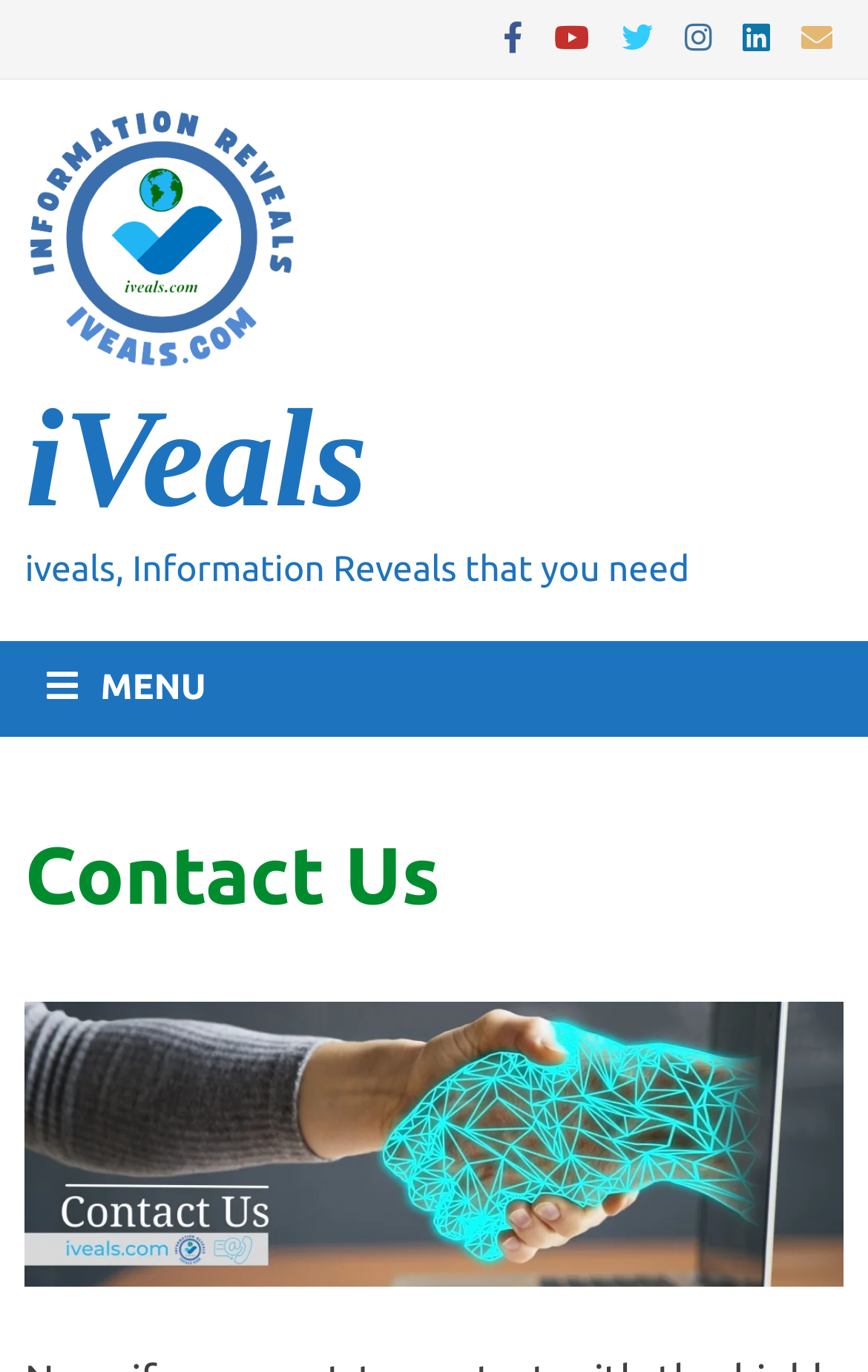What is the purpose of the webpage?
Refer to the image and give a detailed answer to the query.

The purpose of the webpage is to provide a contact form or information for users to get in touch with the iVeals team, as indicated by the heading 'Contact Us' inside a rectangular bounding box with coordinates [0.029, 0.602, 0.971, 0.672].